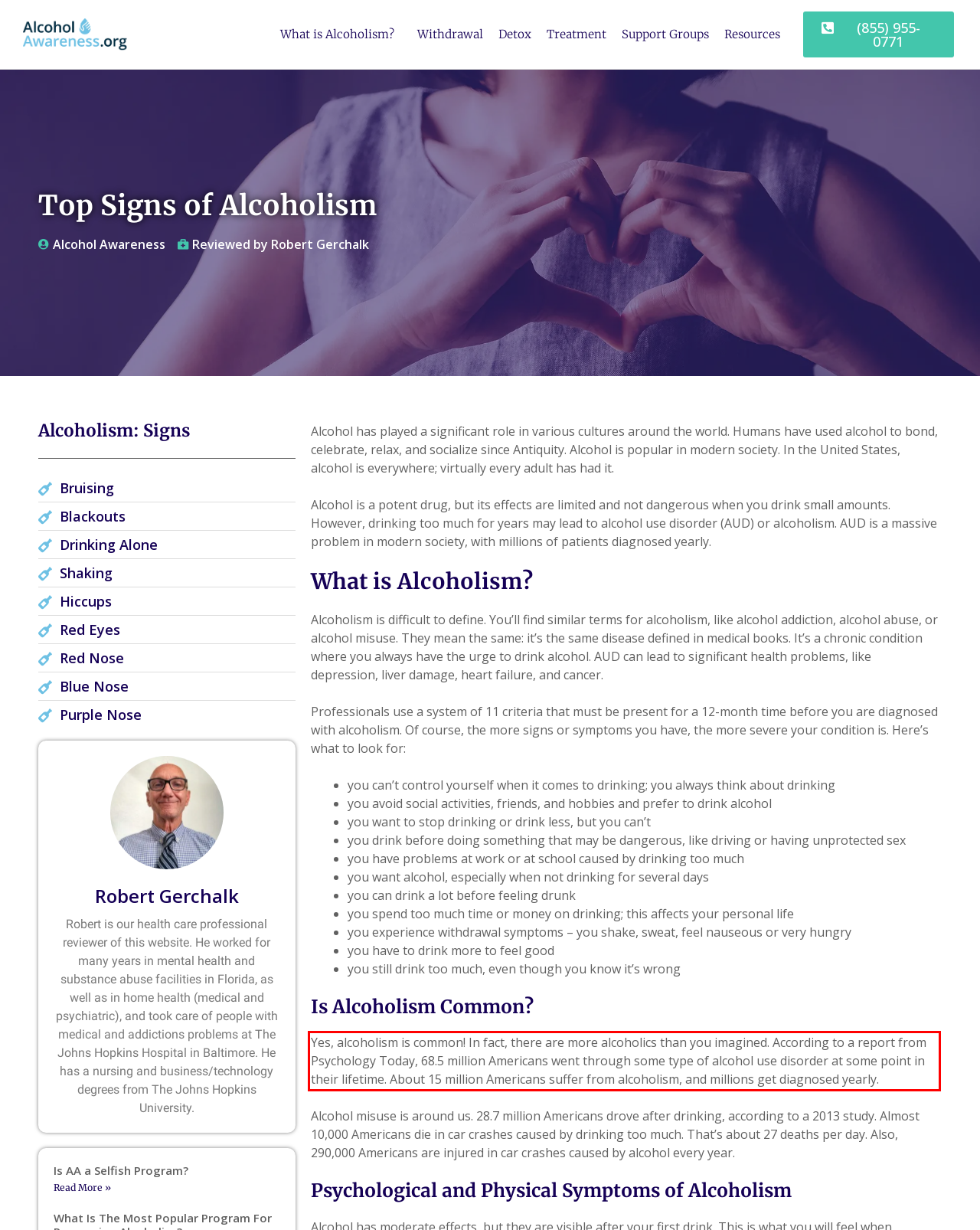There is a screenshot of a webpage with a red bounding box around a UI element. Please use OCR to extract the text within the red bounding box.

Yes, alcoholism is common! In fact, there are more alcoholics than you imagined. According to a report from Psychology Today, 68.5 million Americans went through some type of alcohol use disorder at some point in their lifetime. About 15 million Americans suffer from alcoholism, and millions get diagnosed yearly.